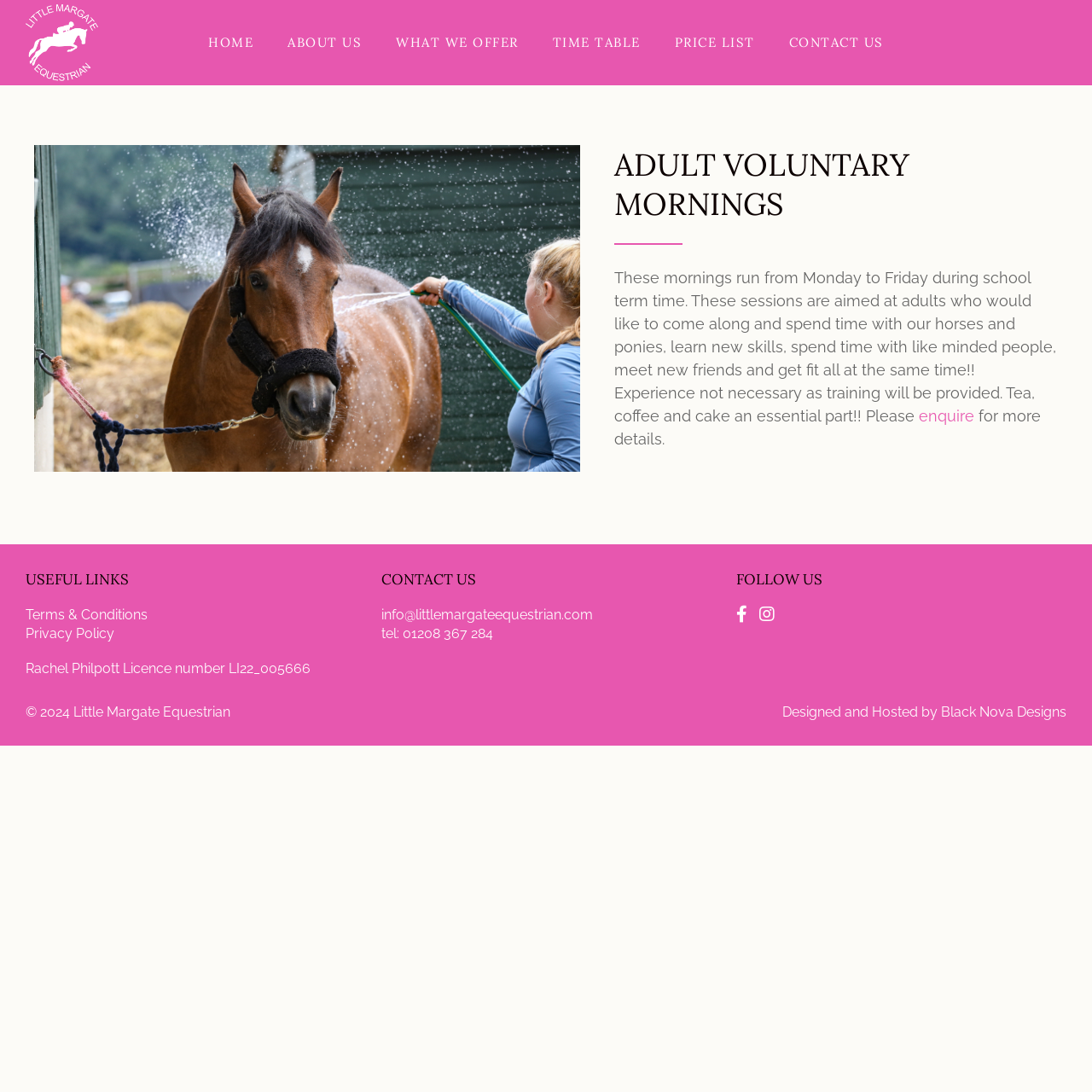Identify the bounding box for the UI element described as: "alt="Little Margate Equestrian"". Ensure the coordinates are four float numbers between 0 and 1, formatted as [left, top, right, bottom].

[0.023, 0.004, 0.09, 0.074]